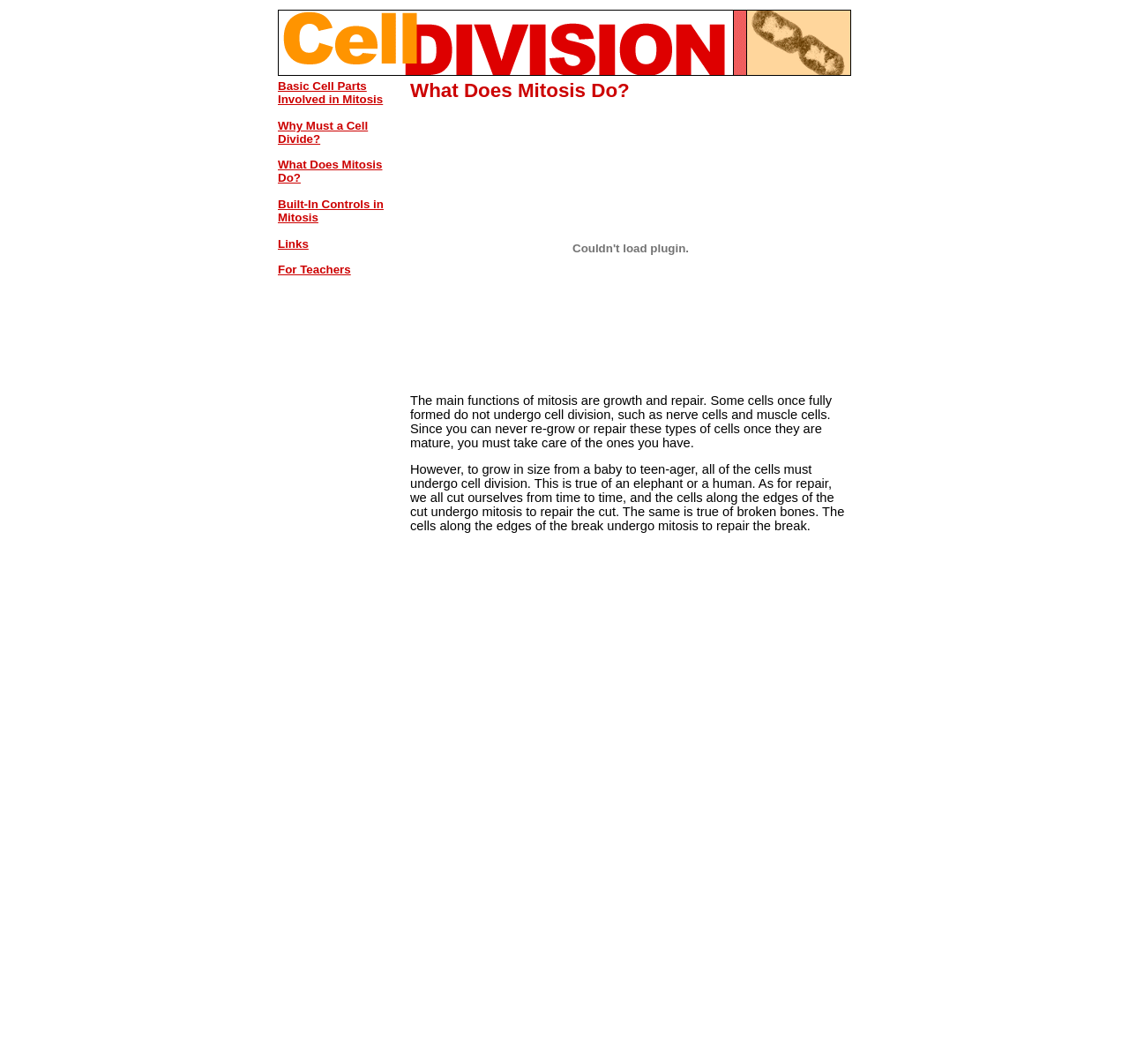Identify the main heading from the webpage and provide its text content.

What Does Mitosis Do?